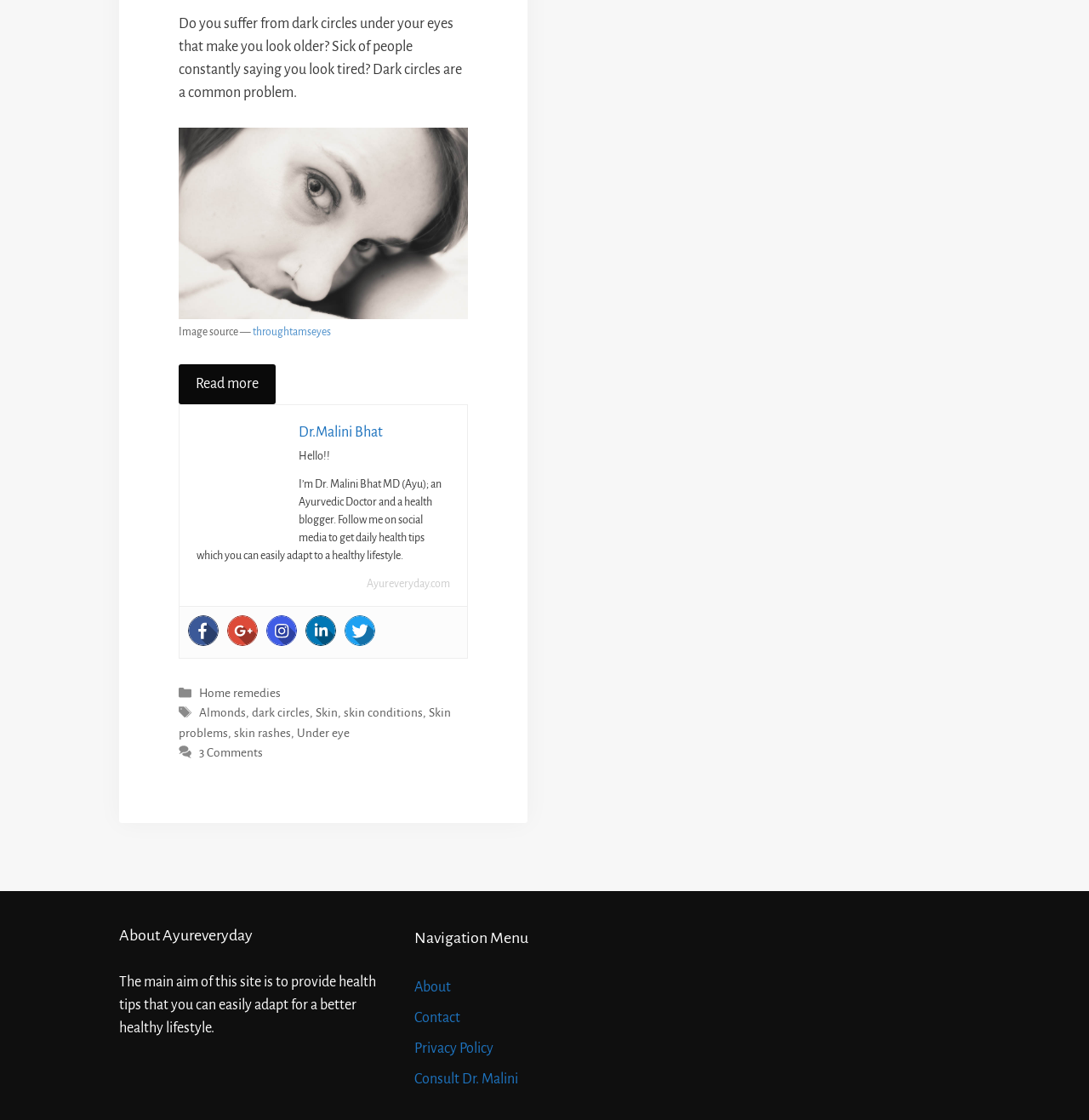Locate the bounding box coordinates of the clickable region to complete the following instruction: "Explore the categories section."

[0.182, 0.613, 0.232, 0.624]